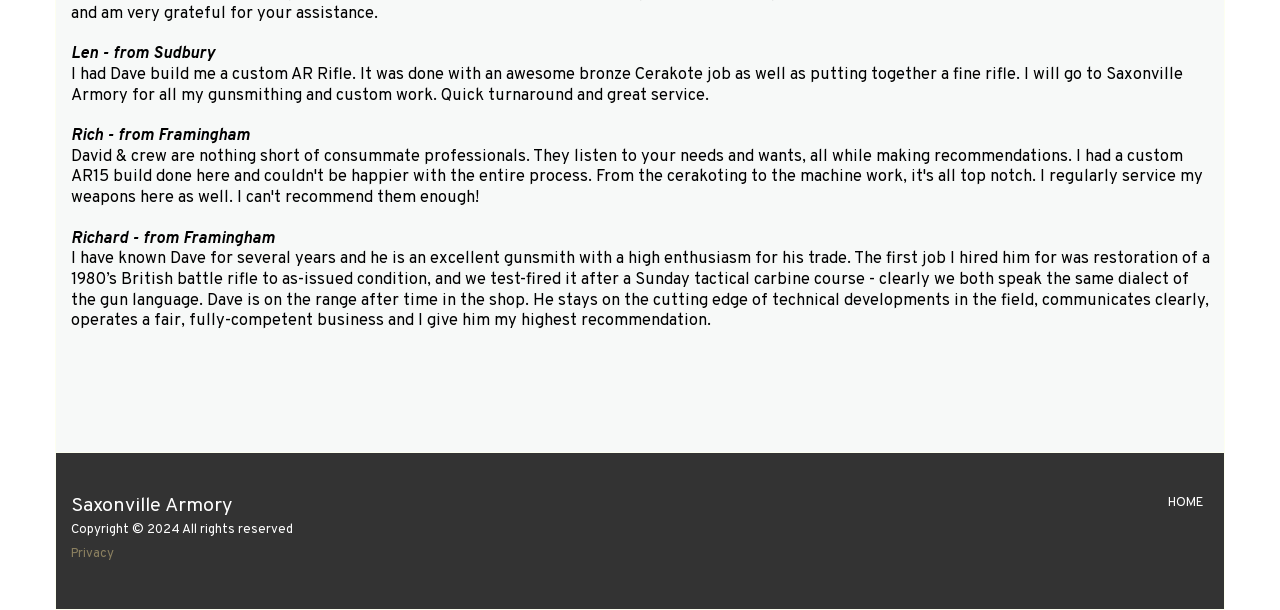What is the name of the link at the bottom right?
Carefully analyze the image and provide a detailed answer to the question.

The link at the bottom right of the webpage is labeled 'HOME', which suggests that it leads to the homepage of the website.